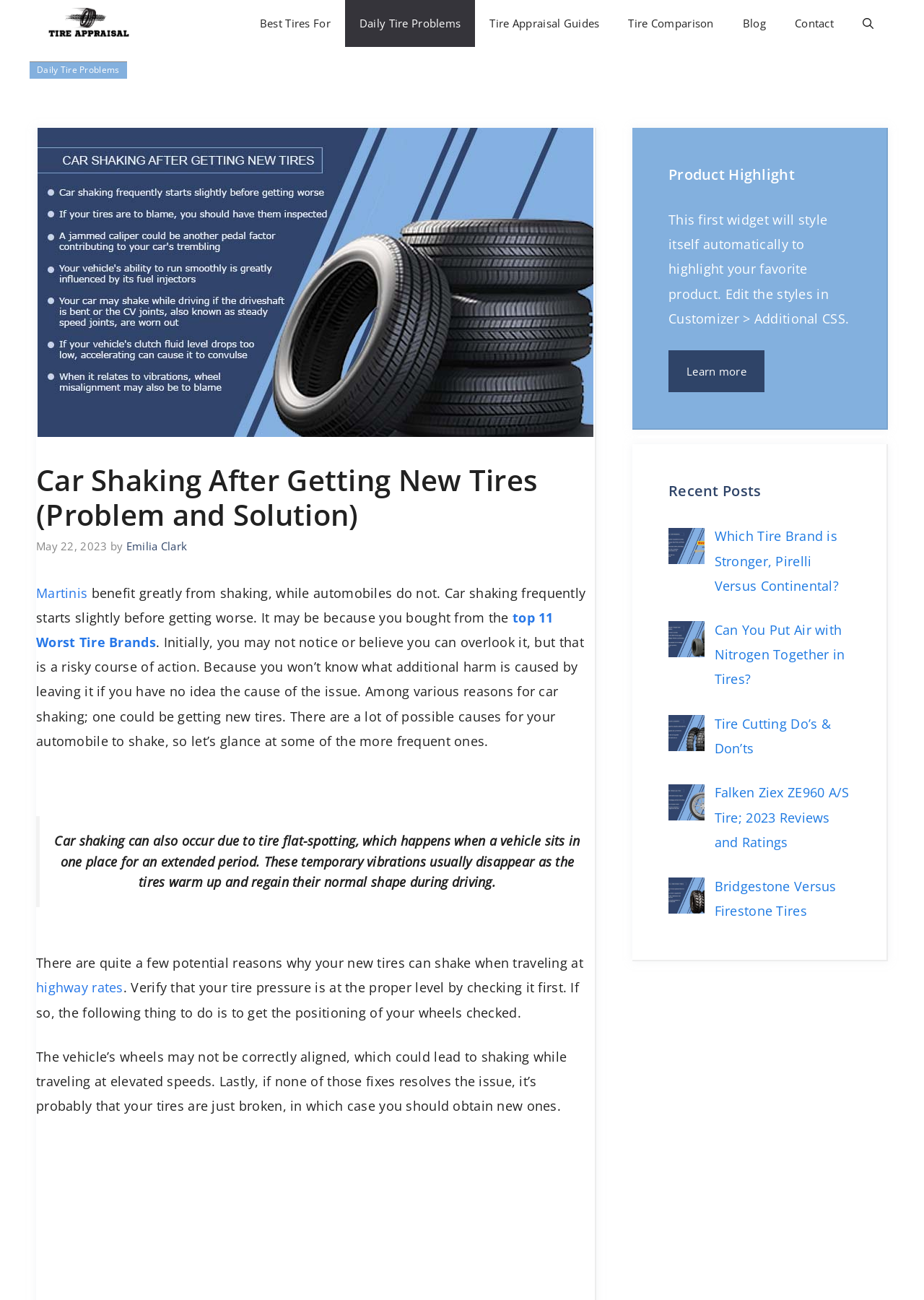Find the bounding box coordinates for the area that should be clicked to accomplish the instruction: "Open the 'Daily Tire Problems' page".

[0.032, 0.047, 0.137, 0.061]